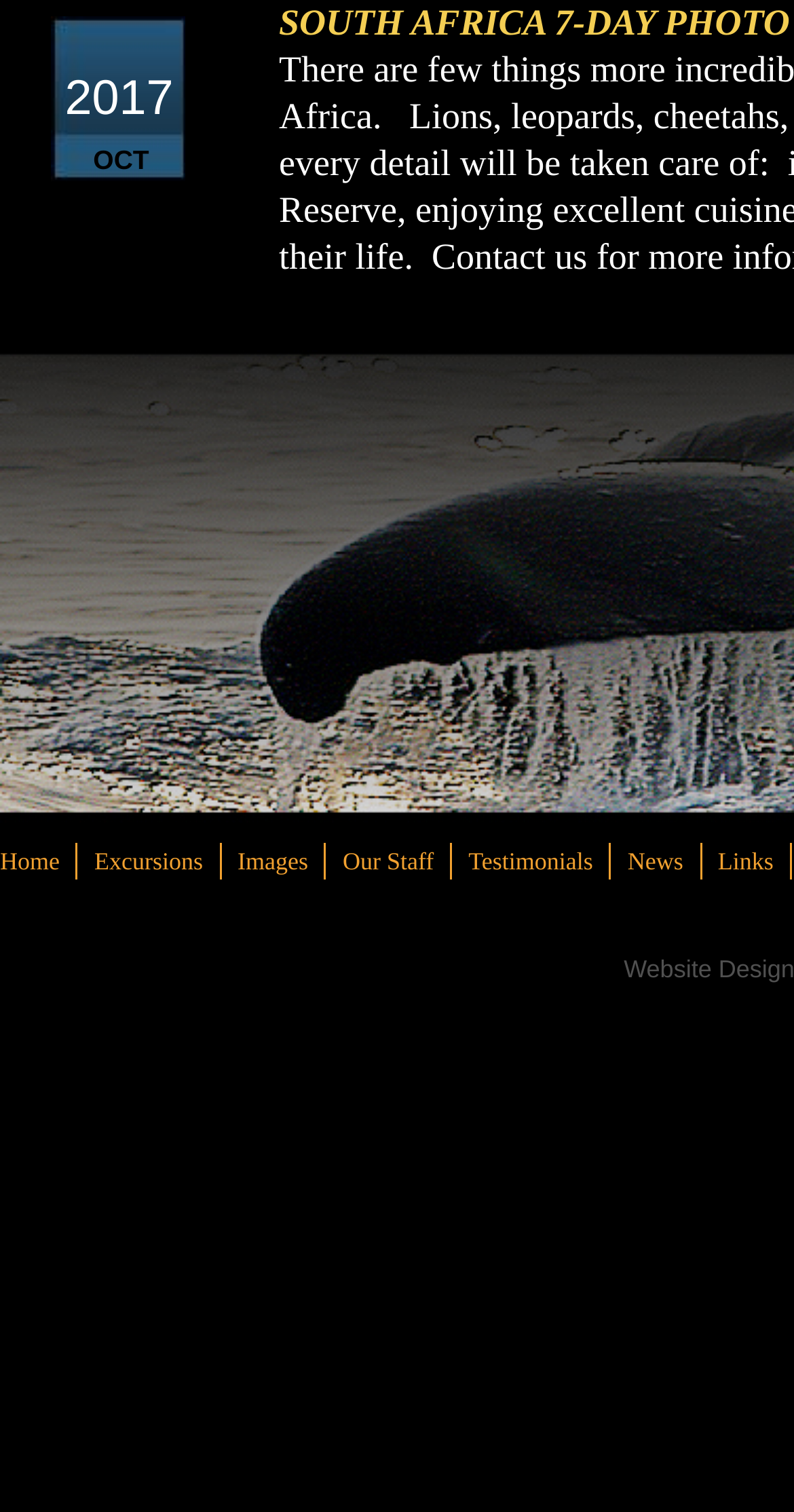Respond with a single word or short phrase to the following question: 
What month is mentioned on the webpage?

OCT